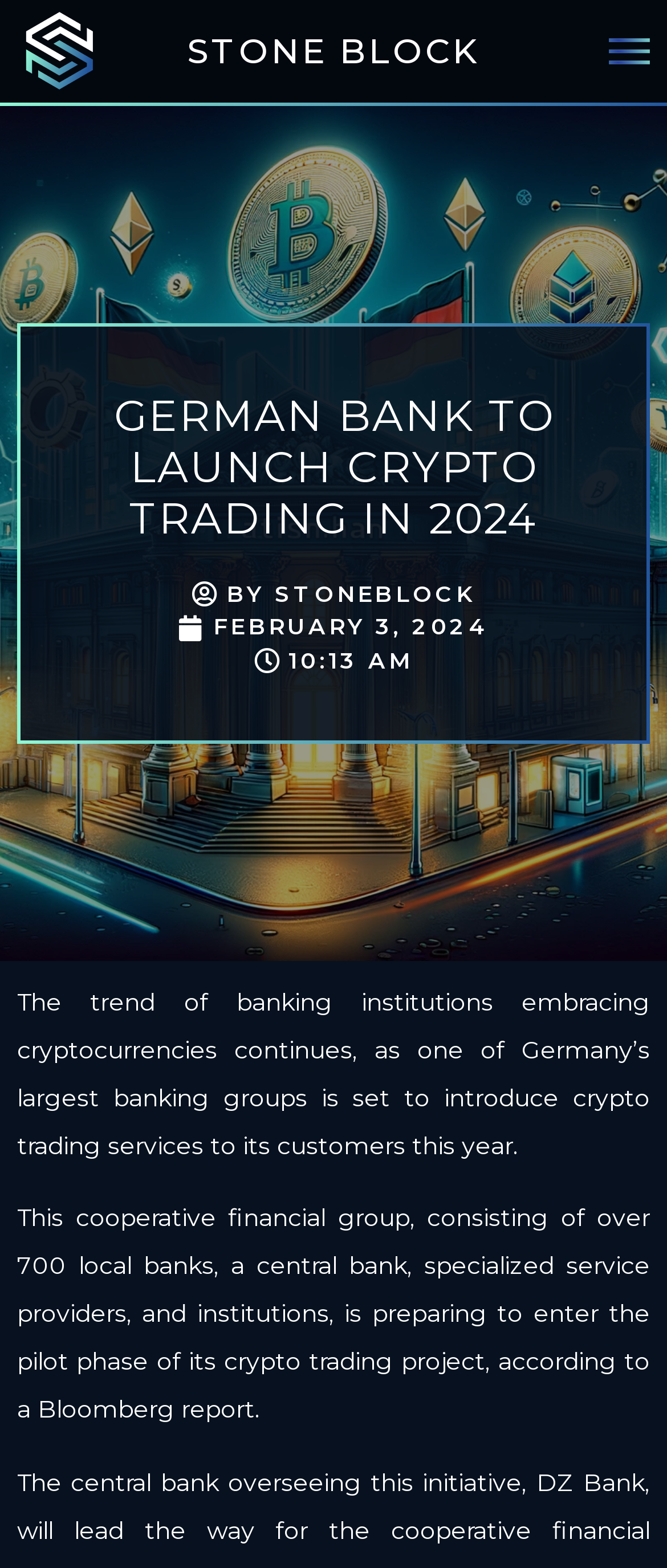Bounding box coordinates are given in the format (top-left x, top-left y, bottom-right x, bottom-right y). All values should be floating point numbers between 0 and 1. Provide the bounding box coordinate for the UI element described as: February 3, 2024

[0.268, 0.39, 0.732, 0.411]